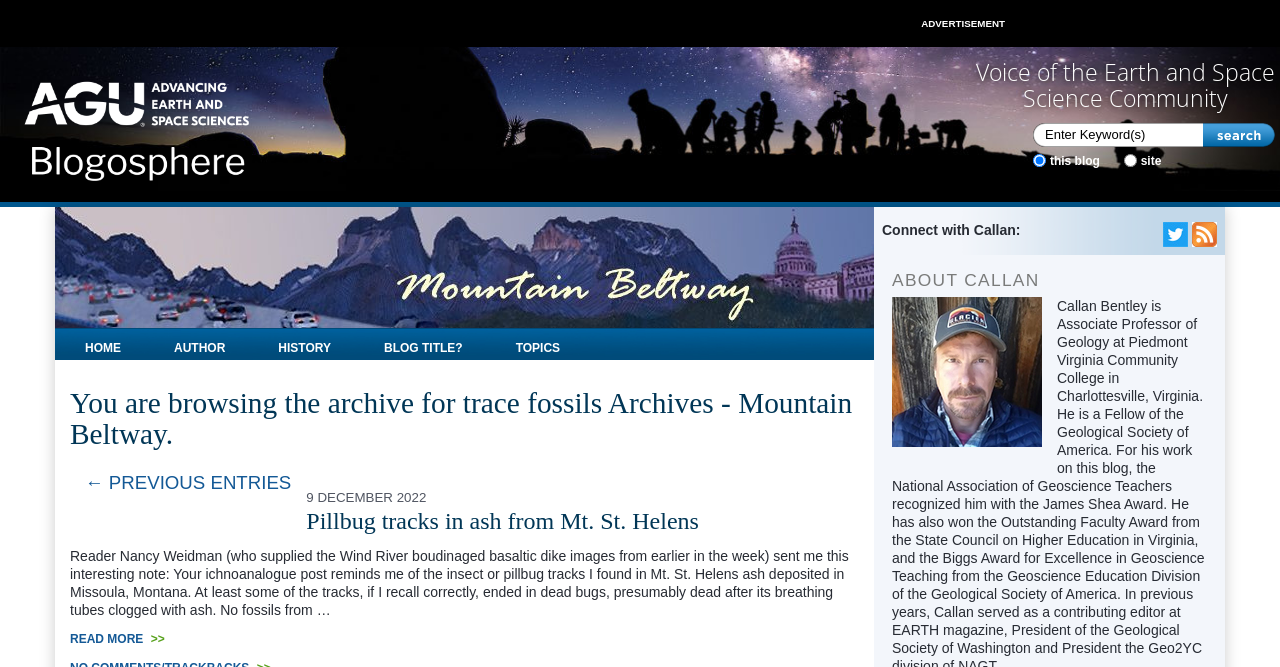Determine the bounding box coordinates for the area you should click to complete the following instruction: "Search for keywords".

[0.816, 0.324, 0.934, 0.351]